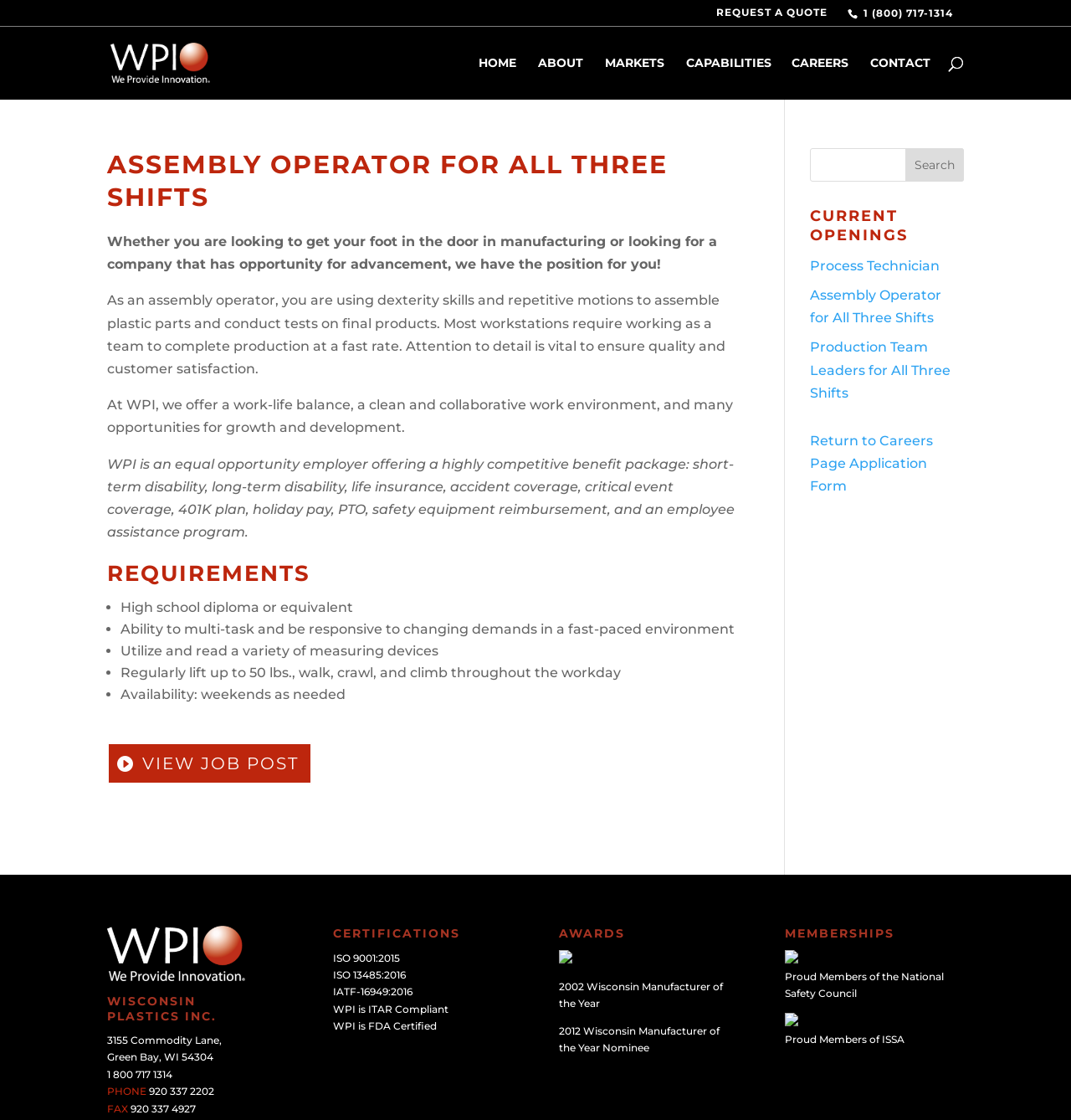What is the job title of the current opening?
Provide a thorough and detailed answer to the question.

The job title can be found in the heading of the article section, which is 'ASSEMBLY OPERATOR FOR ALL THREE SHIFTS'. This heading is located at the top of the article section and is written in a larger font size.